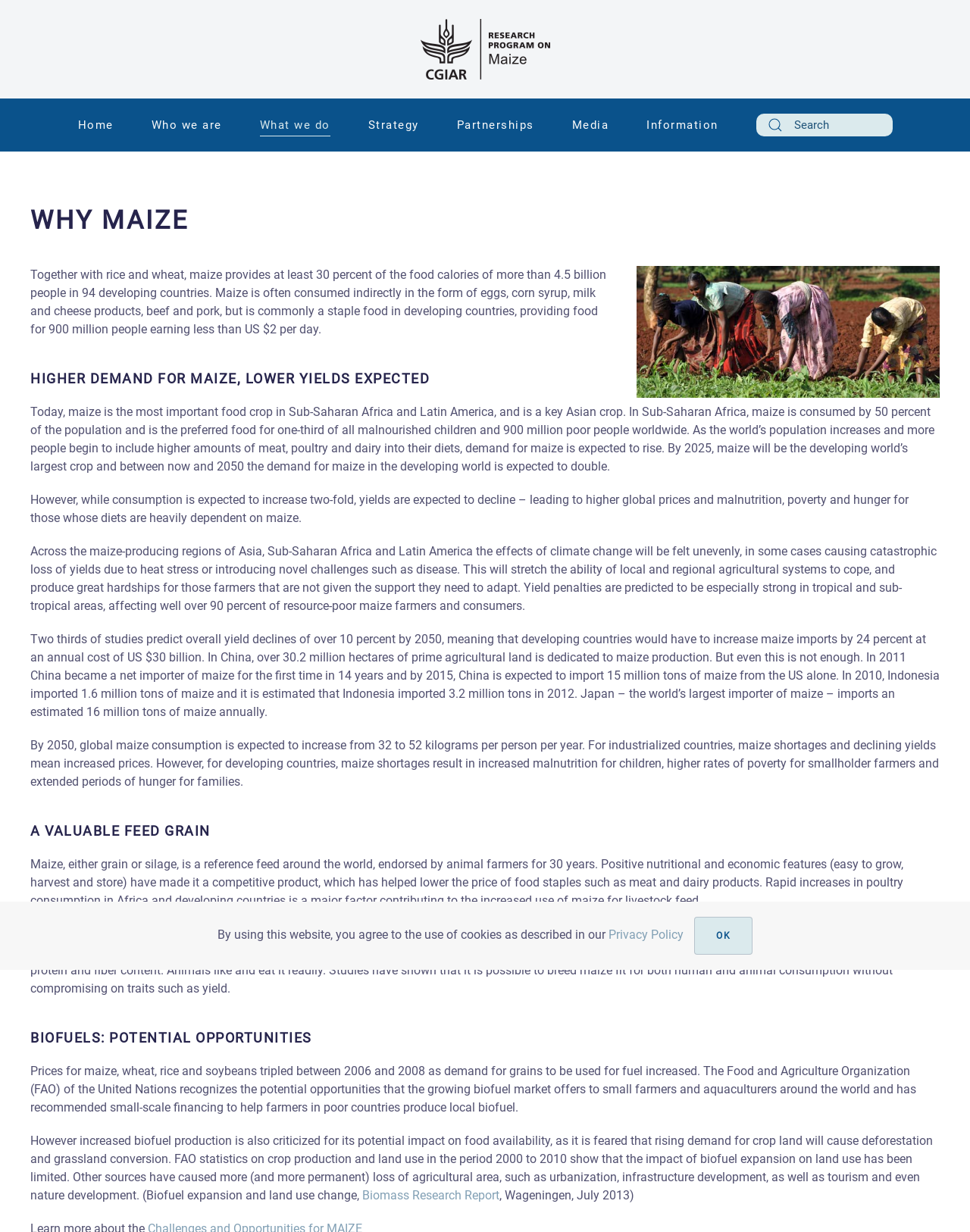What is the primary use of maize in animal feed?
Answer the question with as much detail as possible.

According to the webpage, maize is used extensively as the main source of calories in animal feed and feed formulation. This information can be found in the StaticText element with the text 'Maize gives the highest conversion of dry substance to meat, milk and eggs compared to other cereal grains, and is among the highest in net energy content and lowest in protein and fiber content...'.